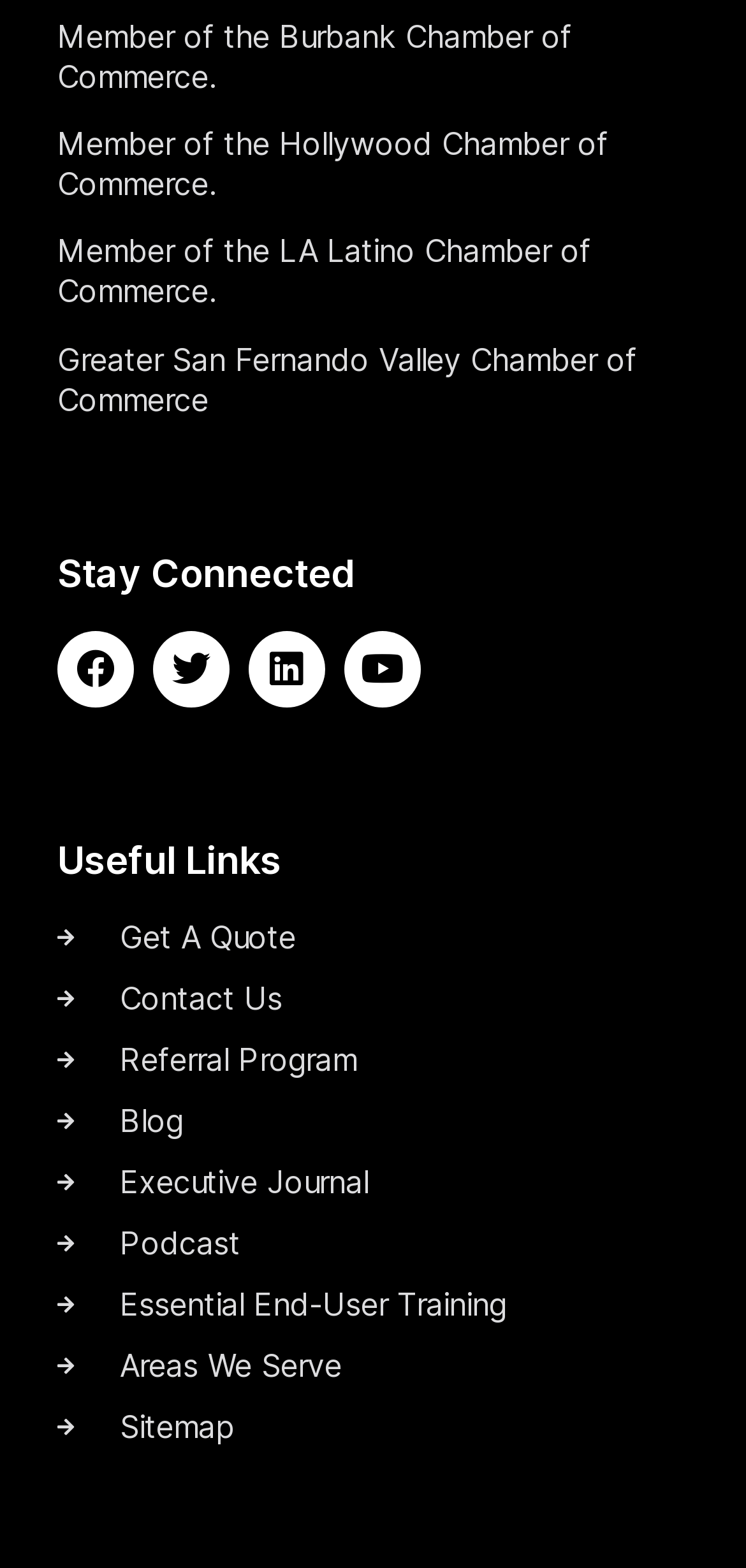How many chambers of commerce is the organization a member of?
Using the image as a reference, answer the question in detail.

The webpage lists four chambers of commerce that the organization is a member of, namely the Burbank Chamber of Commerce, the Hollywood Chamber of Commerce, the LA Latino Chamber of Commerce, and the Greater San Fernando Valley Chamber of Commerce.